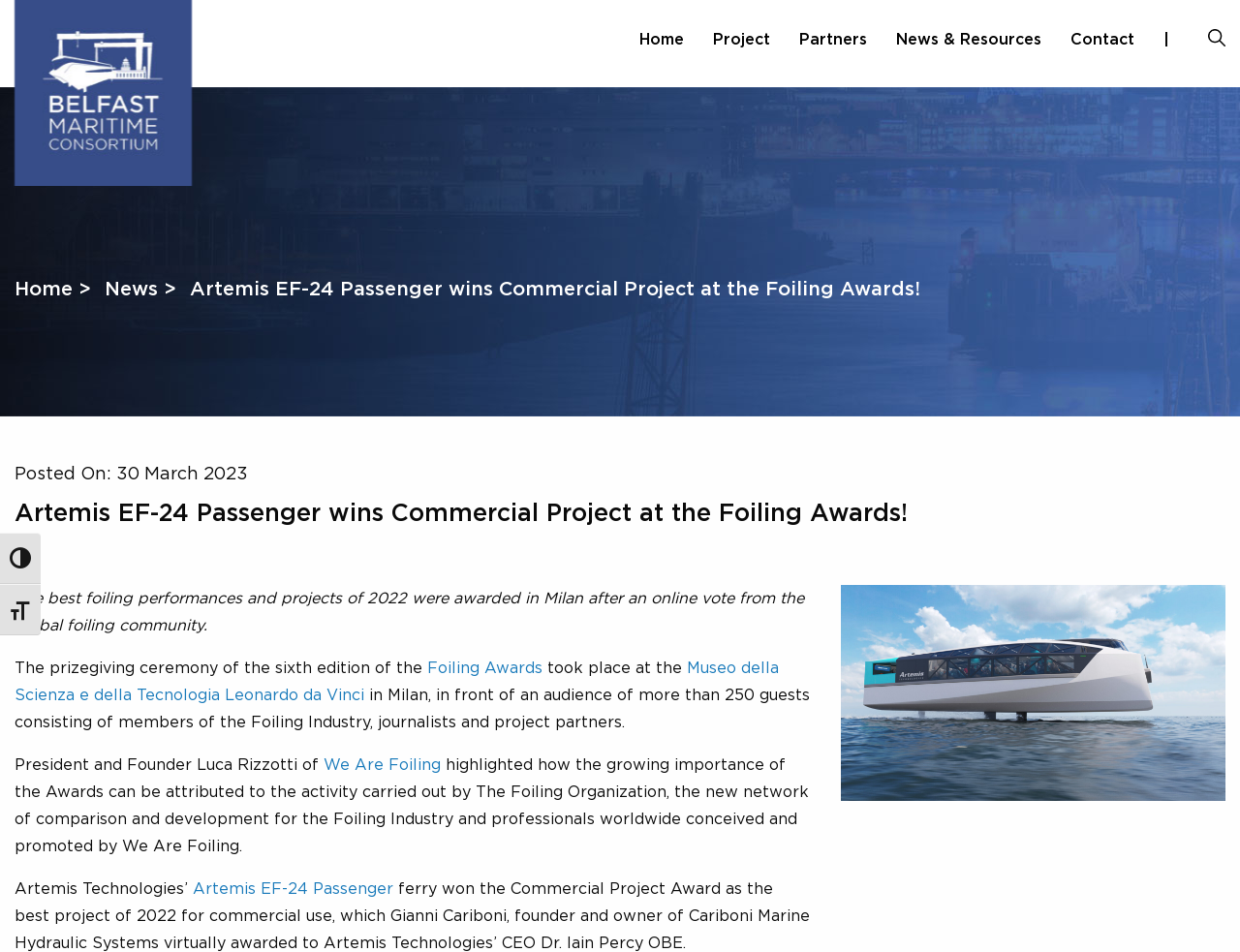Determine the bounding box for the UI element that matches this description: "Home >".

[0.012, 0.293, 0.073, 0.315]